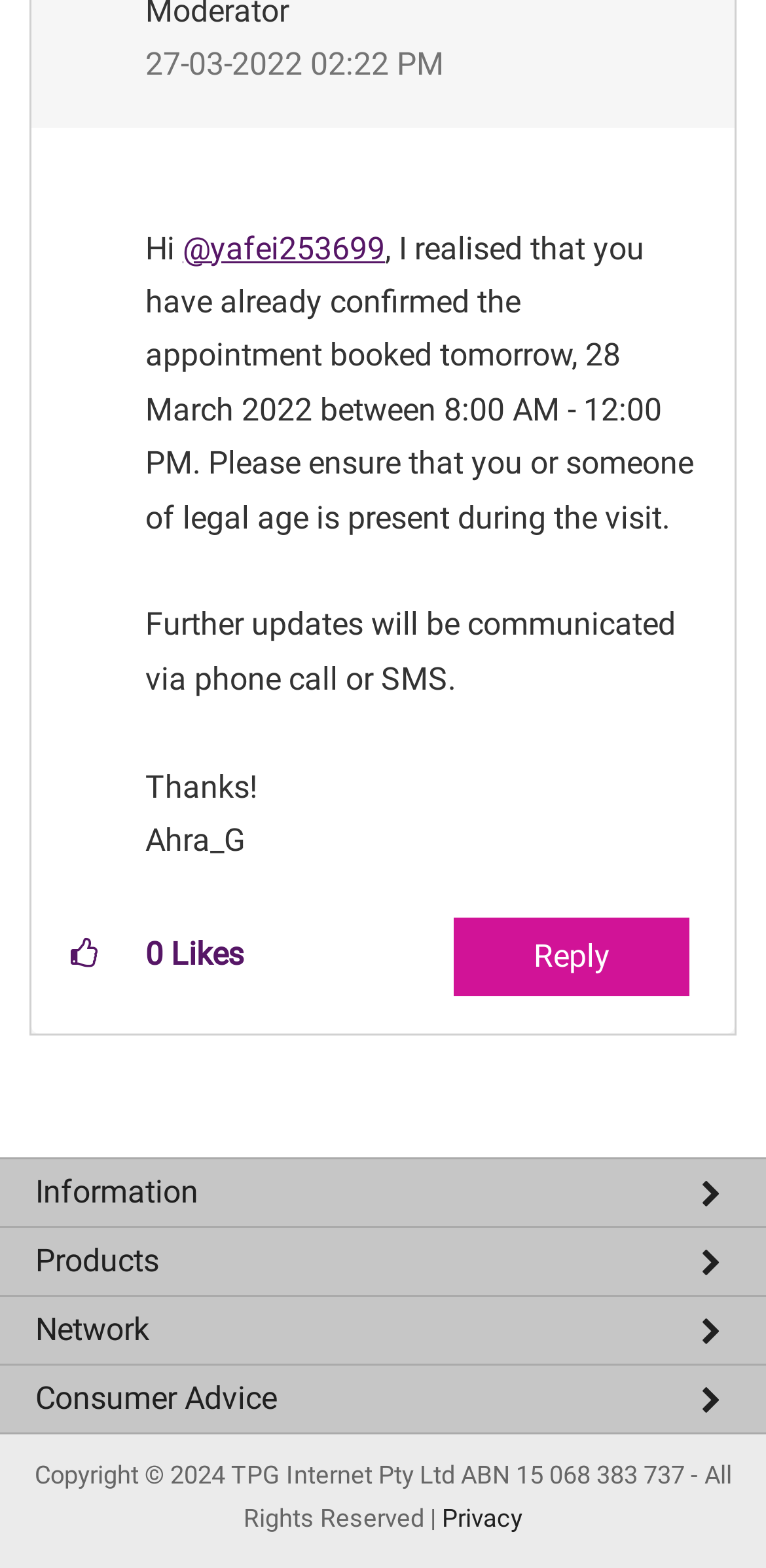Locate the bounding box coordinates of the clickable area to execute the instruction: "View NBN plans". Provide the coordinates as four float numbers between 0 and 1, represented as [left, top, right, bottom].

[0.0, 0.827, 1.0, 0.866]